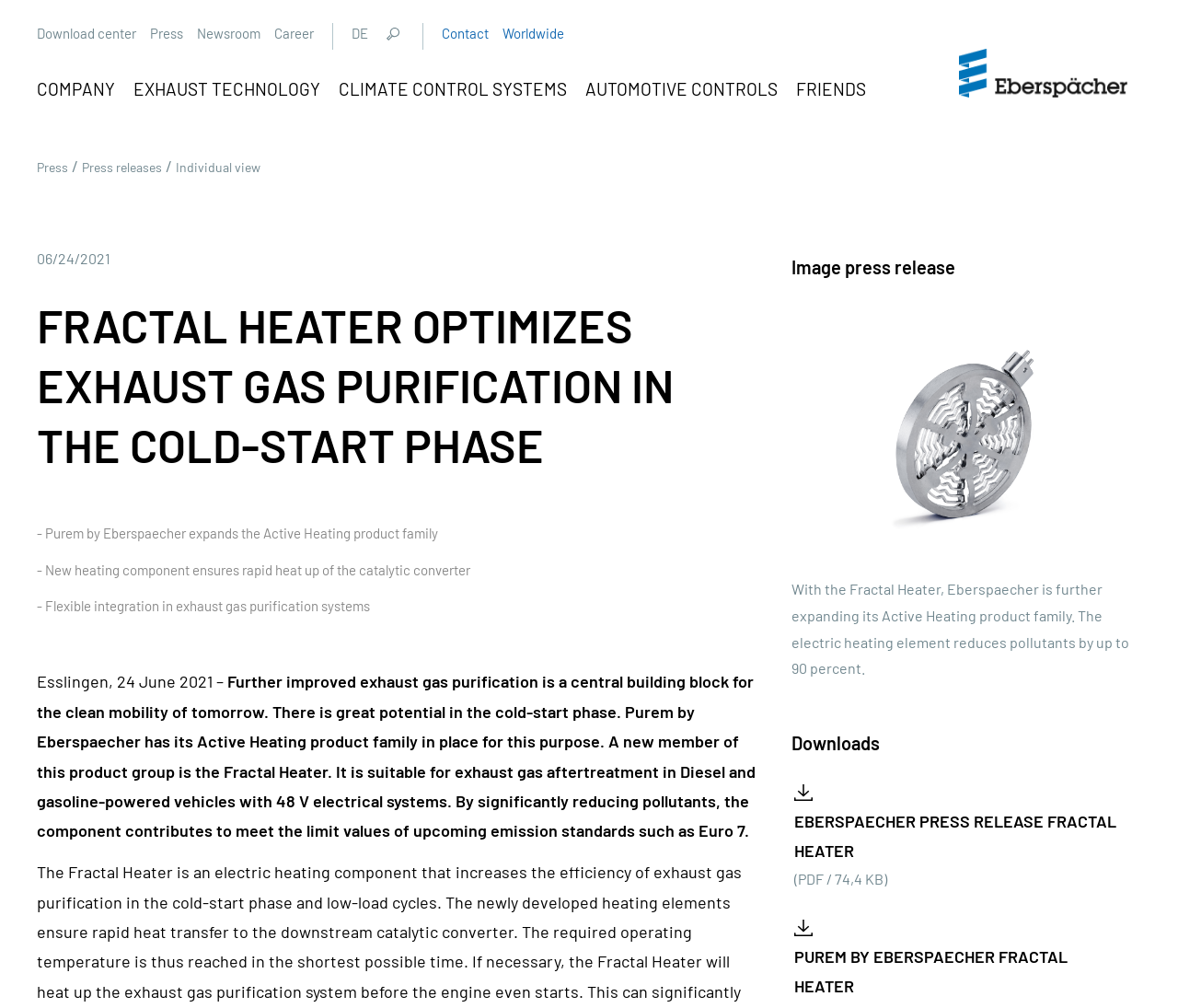Utilize the details in the image to give a detailed response to the question: What is the purpose of the Fractal Heater?

I found the answer by reading the text on the webpage, which states that the Fractal Heater is a new heating component that ensures rapid heat up of the catalytic converter.